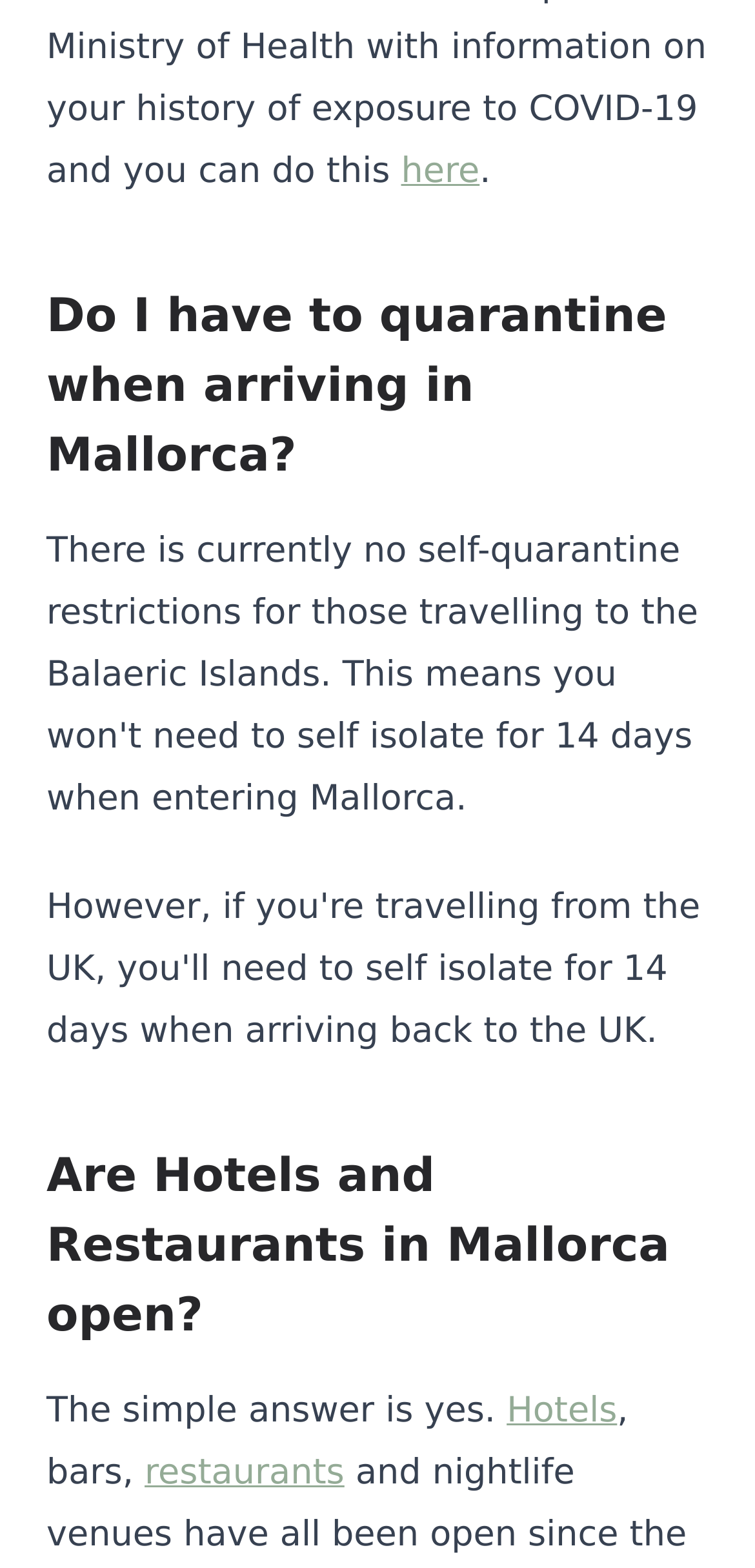Answer succinctly with a single word or phrase:
What is the position of the link 'here' on the webpage?

Top